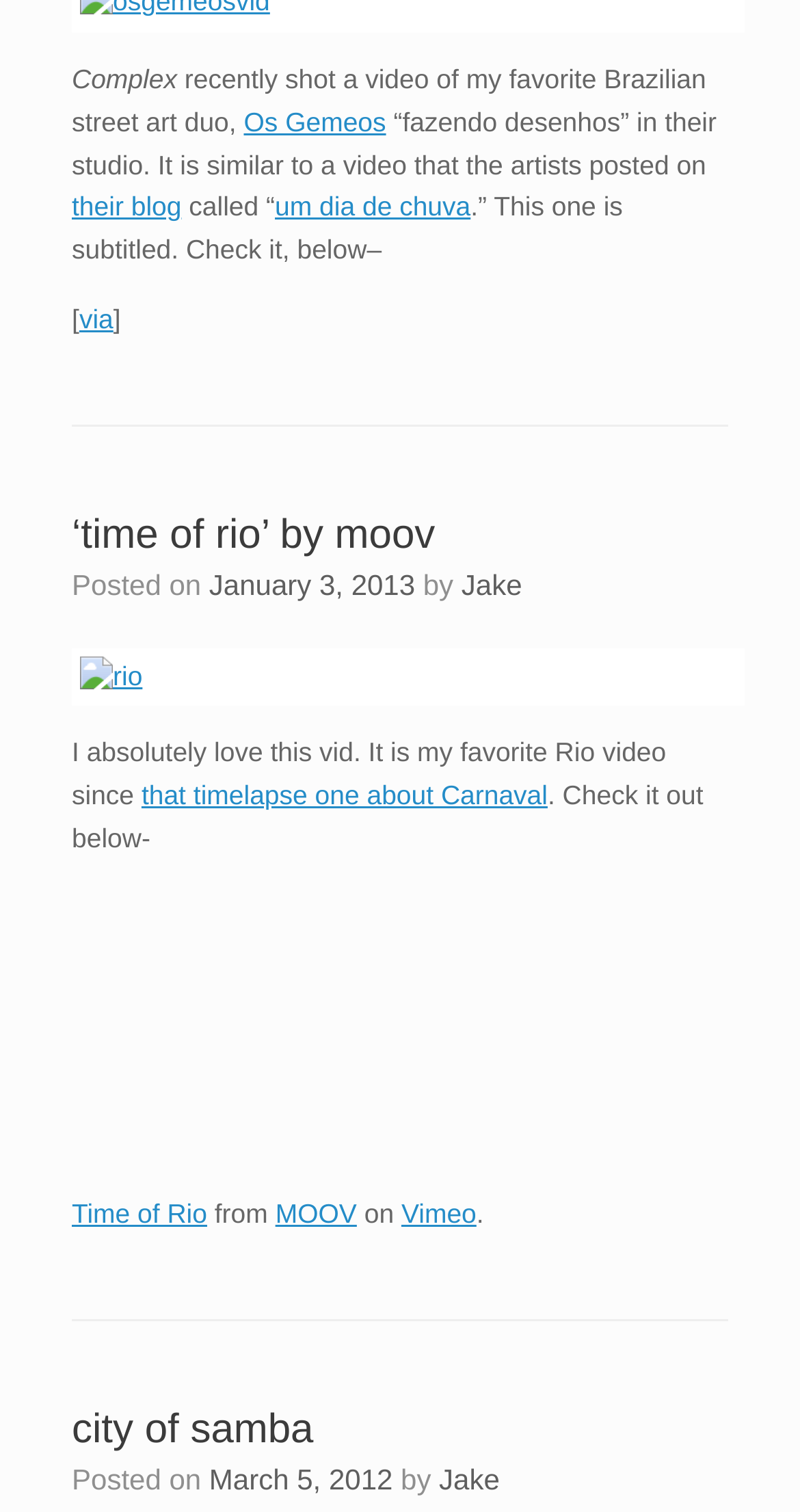Identify the bounding box coordinates for the UI element described as: "Jake".

[0.549, 0.967, 0.625, 0.989]